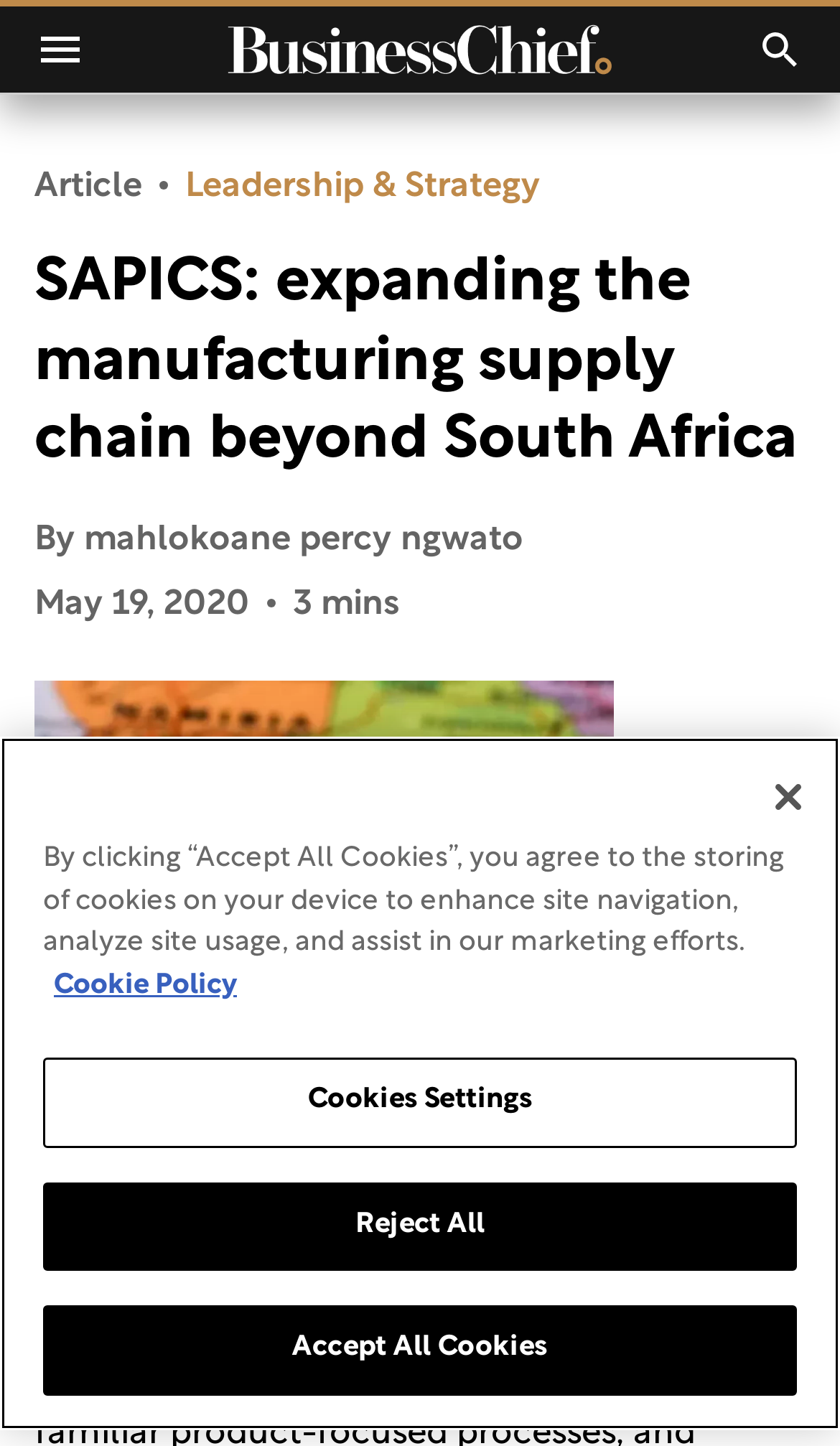Describe all the key features of the webpage in detail.

This webpage is about SAPICS, a topic related to manufacturing supply chain expansion beyond South Africa. At the top left, there is a button to toggle the menu, accompanied by a small icon. On the top right, there is another button to toggle the search function, also accompanied by a small icon. 

Below these buttons, there are several headings and text blocks. The main heading reads "SAPICS: expanding the manufacturing supply chain beyond South Africa". Below this heading, there are two lines of text, indicating the author's name, "mahlokoane percy ngwato", and the date of publication, "May 19, 2020", along with an estimated reading time of "3 mins". 

The main content of the webpage is a text block that discusses the challenges faced by South African manufacturers in expanding into the greater continent. The text mentions the 2016 SAPICS conference and provides a link to it. 

At the bottom of the page, there is a cookie banner that alerts users about the use of cookies on the website. The banner provides options to accept all cookies, reject all cookies, or customize cookie settings. There is also a link to more information about the website's cookie policy.